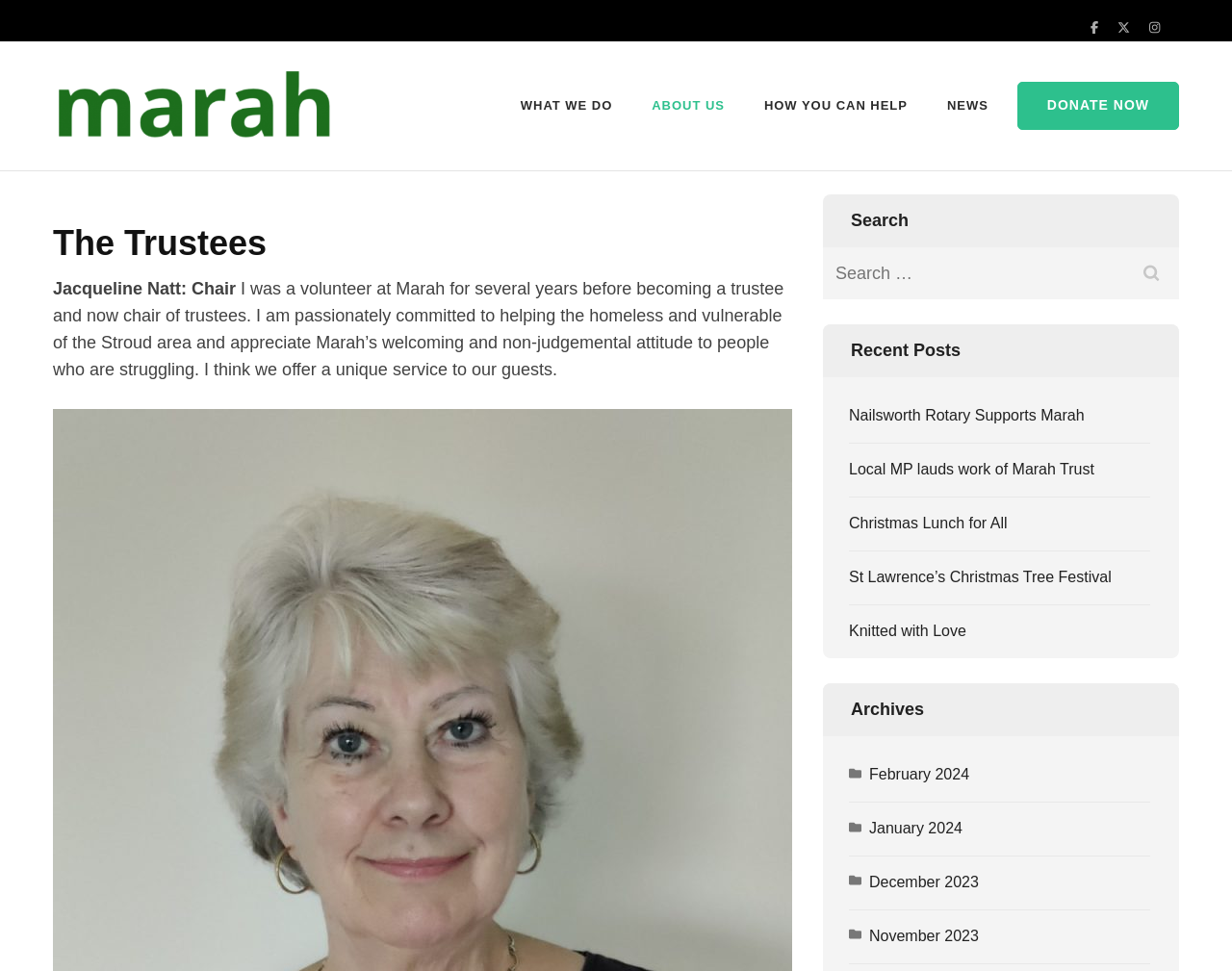What is the name of the chair of trustees?
Answer with a single word or phrase by referring to the visual content.

Jacqueline Natt